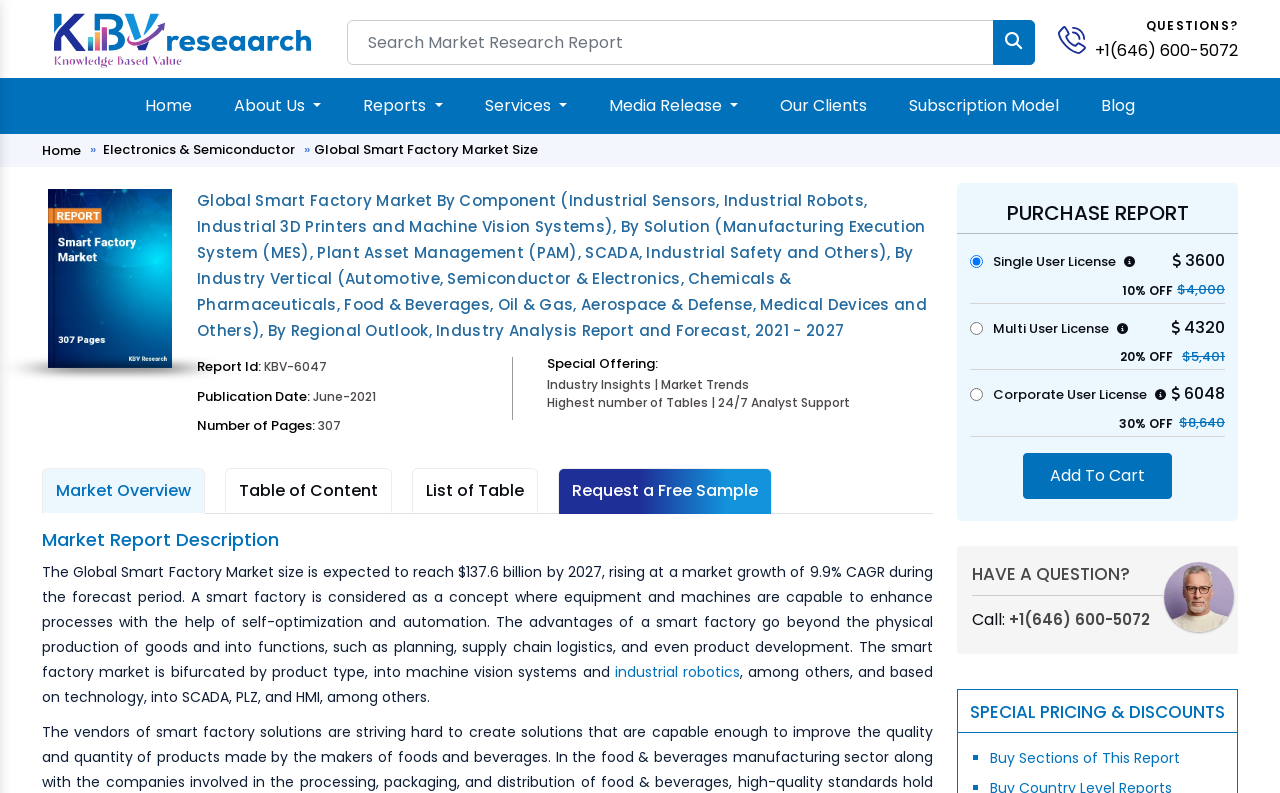Generate the text content of the main heading of the webpage.

Global Smart Factory Market By Component (Industrial Sensors, Industrial Robots, Industrial 3D Printers and Machine Vision Systems), By Solution (Manufacturing Execution System (MES), Plant Asset Management (PAM), SCADA, Industrial Safety and Others), By Industry Vertical (Automotive, Semiconductor & Electronics, Chemicals & Pharmaceuticals, Food & Beverages, Oil & Gas, Aerospace & Defense, Medical Devices and Others), By Regional Outlook, Industry Analysis Report and Forecast, 2021 - 2027